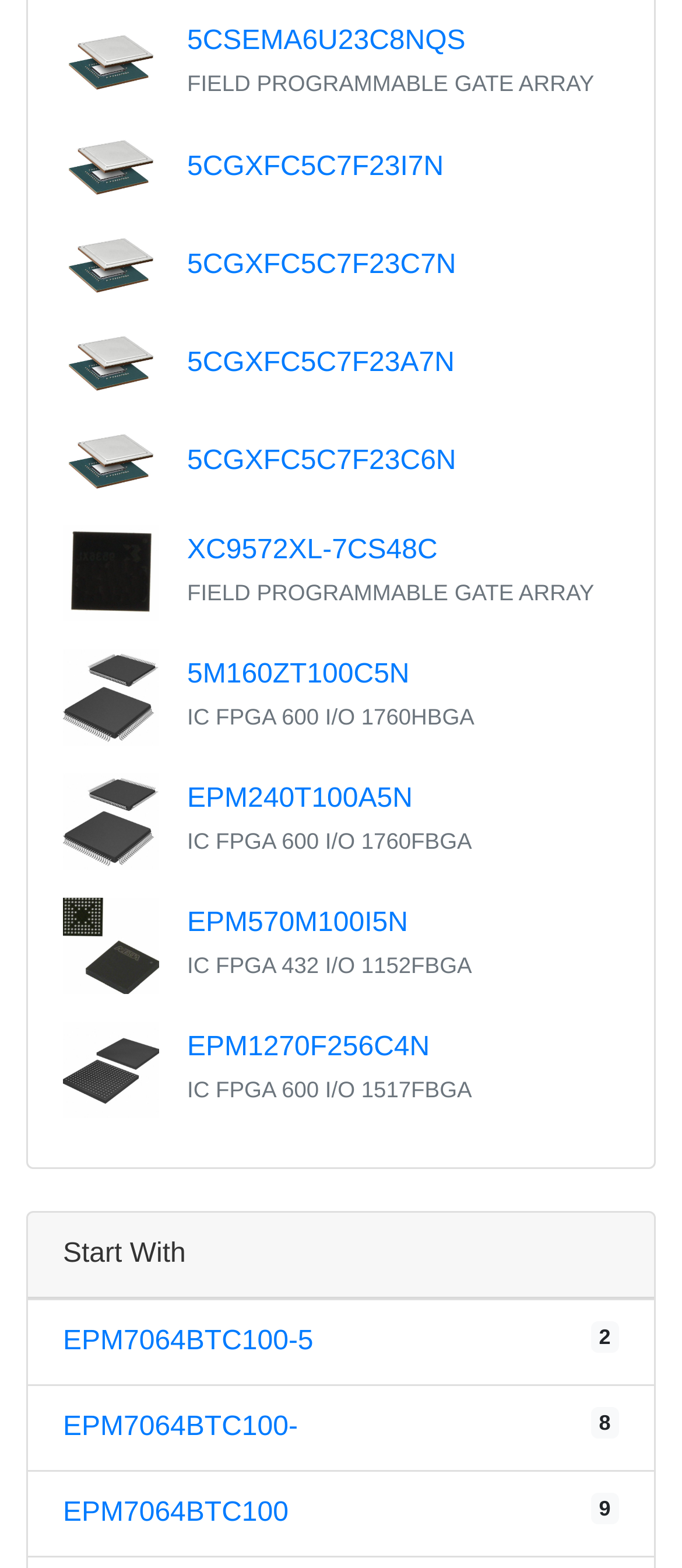Locate the bounding box coordinates of the element's region that should be clicked to carry out the following instruction: "Explore the IC FPGA 600 I/O 1760HBGA product". The coordinates need to be four float numbers between 0 and 1, i.e., [left, top, right, bottom].

[0.274, 0.449, 0.696, 0.466]